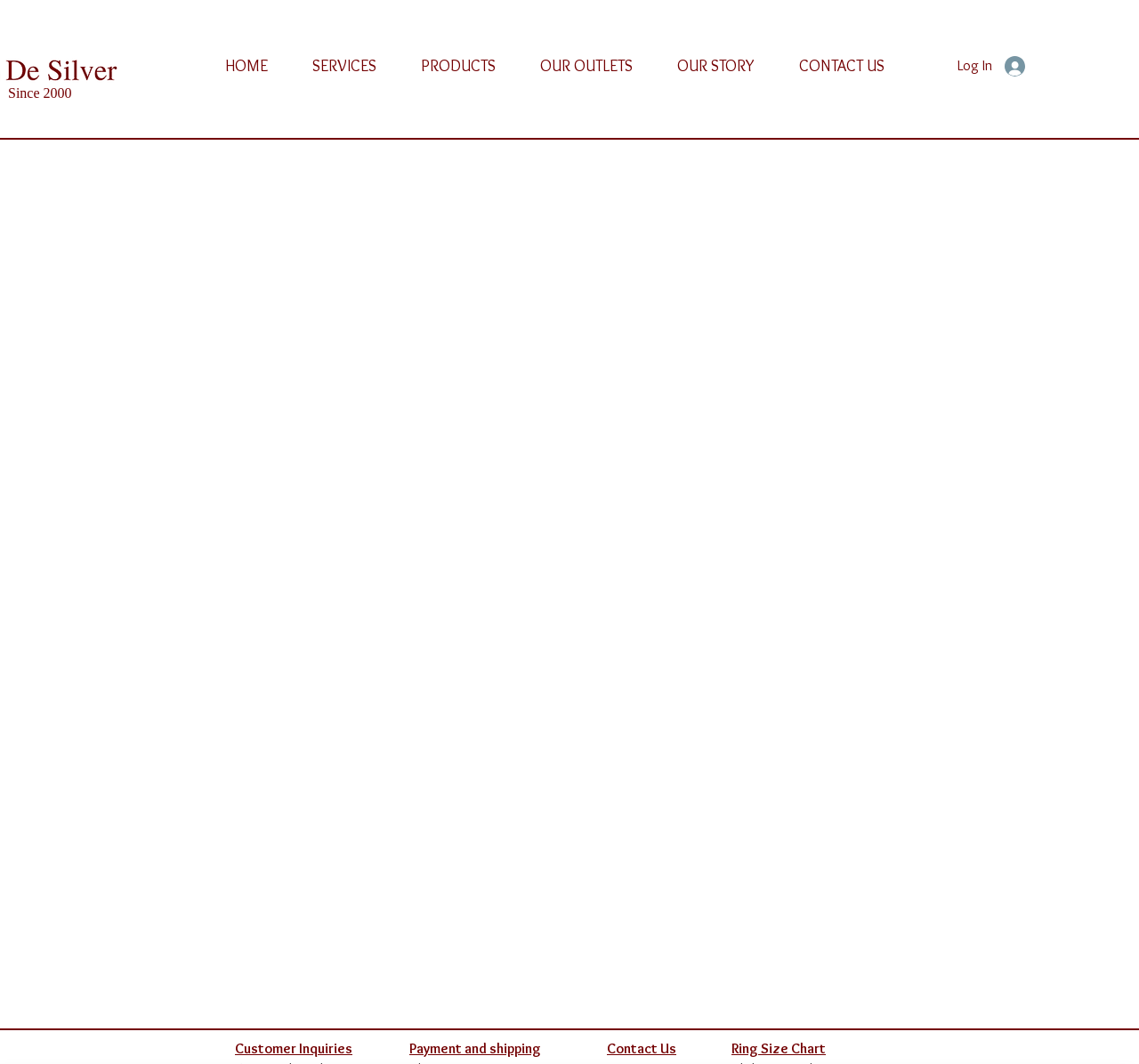By analyzing the image, answer the following question with a detailed response: What is the main content area of the webpage?

The main content area of the webpage is represented by the element with a bounding box coordinate of [0.0, 0.132, 1.0, 0.967]. This element contains various other elements, including headings and links.